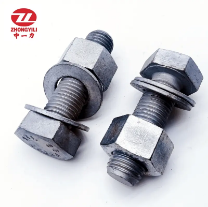Generate a detailed narrative of the image.

The image showcases a pair of heavy-duty hexagonal bolts, prominent in the fastener industry. Crafted from high-grade steel, these bolts feature a robust construction with a hexagonal head for secure grip and torque application. The accompanying washers enhance the fastening strength, providing stability and preventing loosening under vibration. 

These bolts are part of the ASTM A325 category, specifically designed for heavy-duty applications, making them ideal for construction and industrial projects. Their durable finish indicates corrosion resistance, essential for longevity in extreme conditions. The image reflects the quality craftsmanship of Ningbo Zhongli Bolts Manufacturing Co., Ltd., a company known for its commitment to producing reliable fastening solutions. 

The products in the image can be pivotal for securing heavy machinery and equipment, offering a reliable solution for various fastening needs.